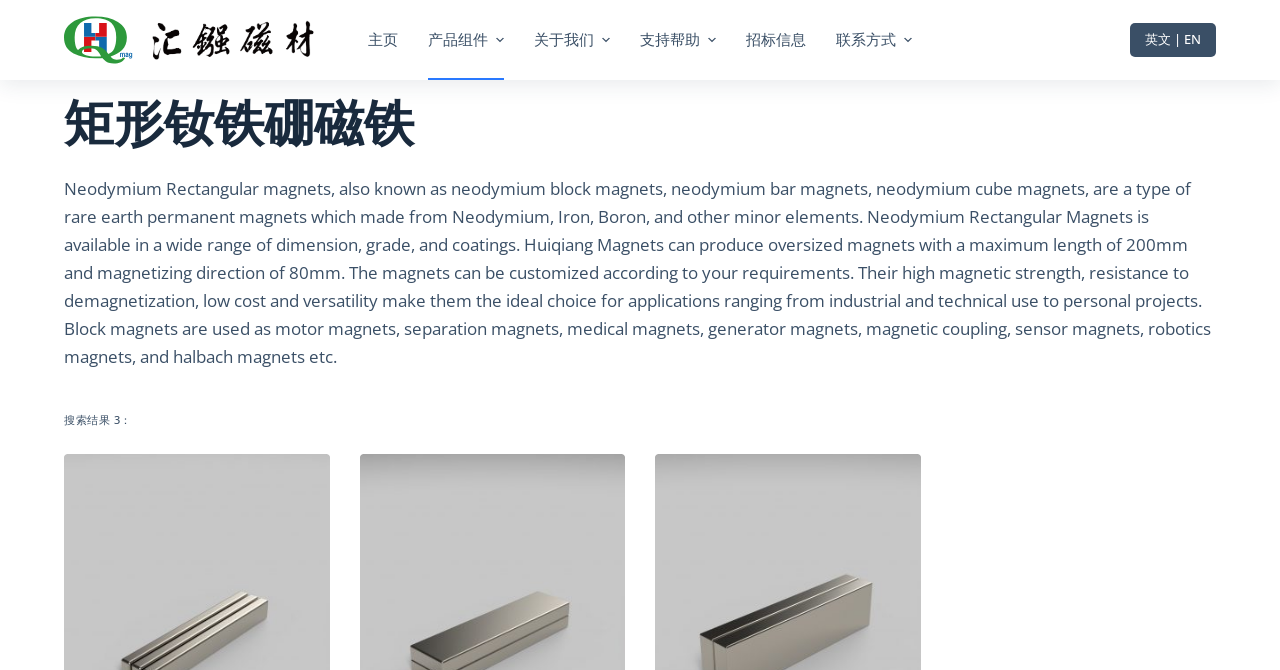What is the name of the company?
Please answer the question as detailed as possible.

The company name is mentioned in the text as 'Huiqiang Magnets can produce oversized magnets with a maximum length of 200mm and magnetizing direction of 80mm.'